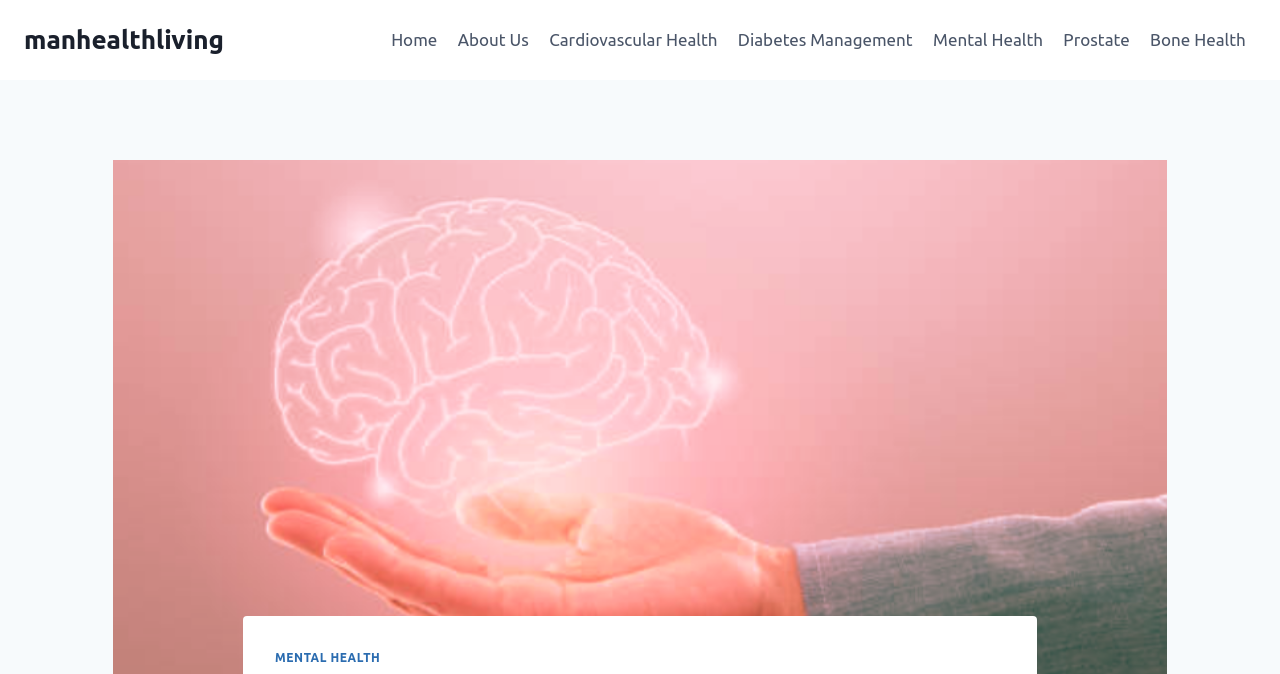Given the description manhealthliving, predict the bounding box coordinates of the UI element. Ensure the coordinates are in the format (top-left x, top-left y, bottom-right x, bottom-right y) and all values are between 0 and 1.

[0.019, 0.036, 0.175, 0.082]